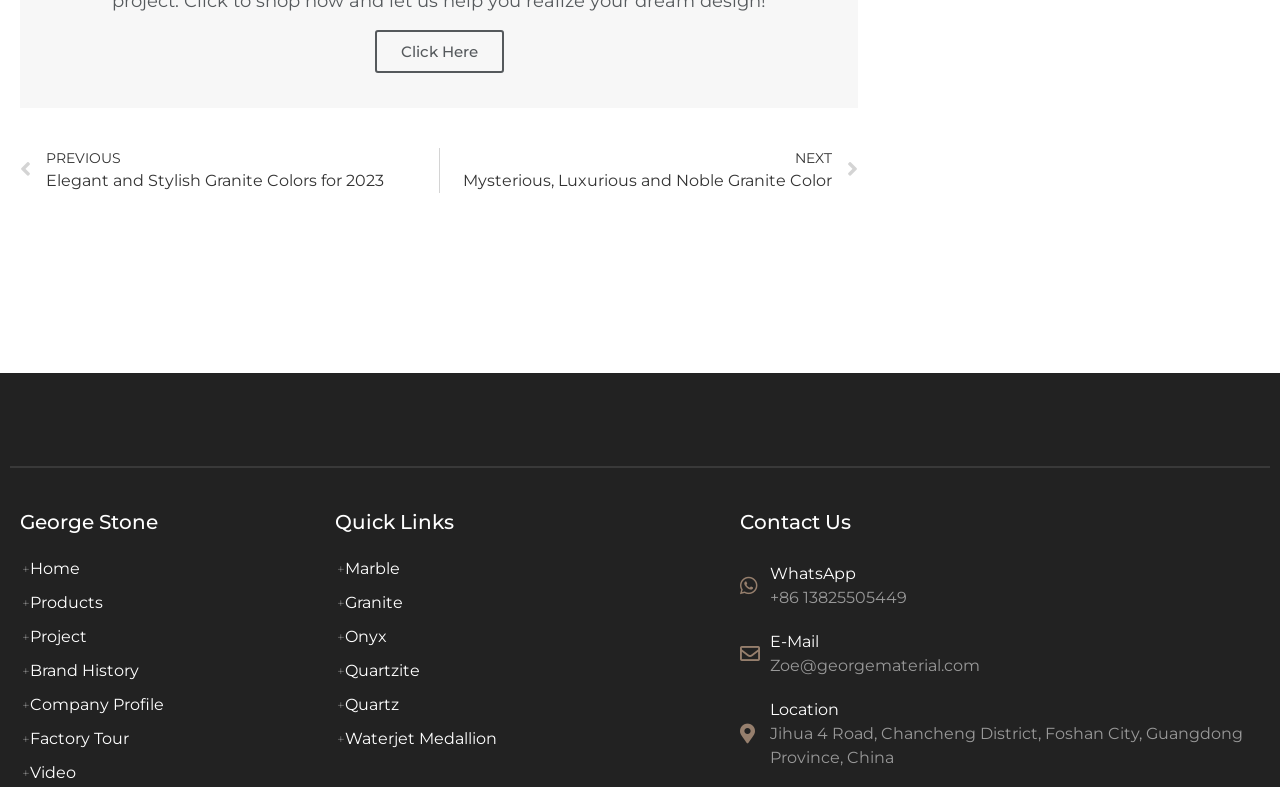Give a one-word or short phrase answer to this question: 
What is the name of the author?

George Stone